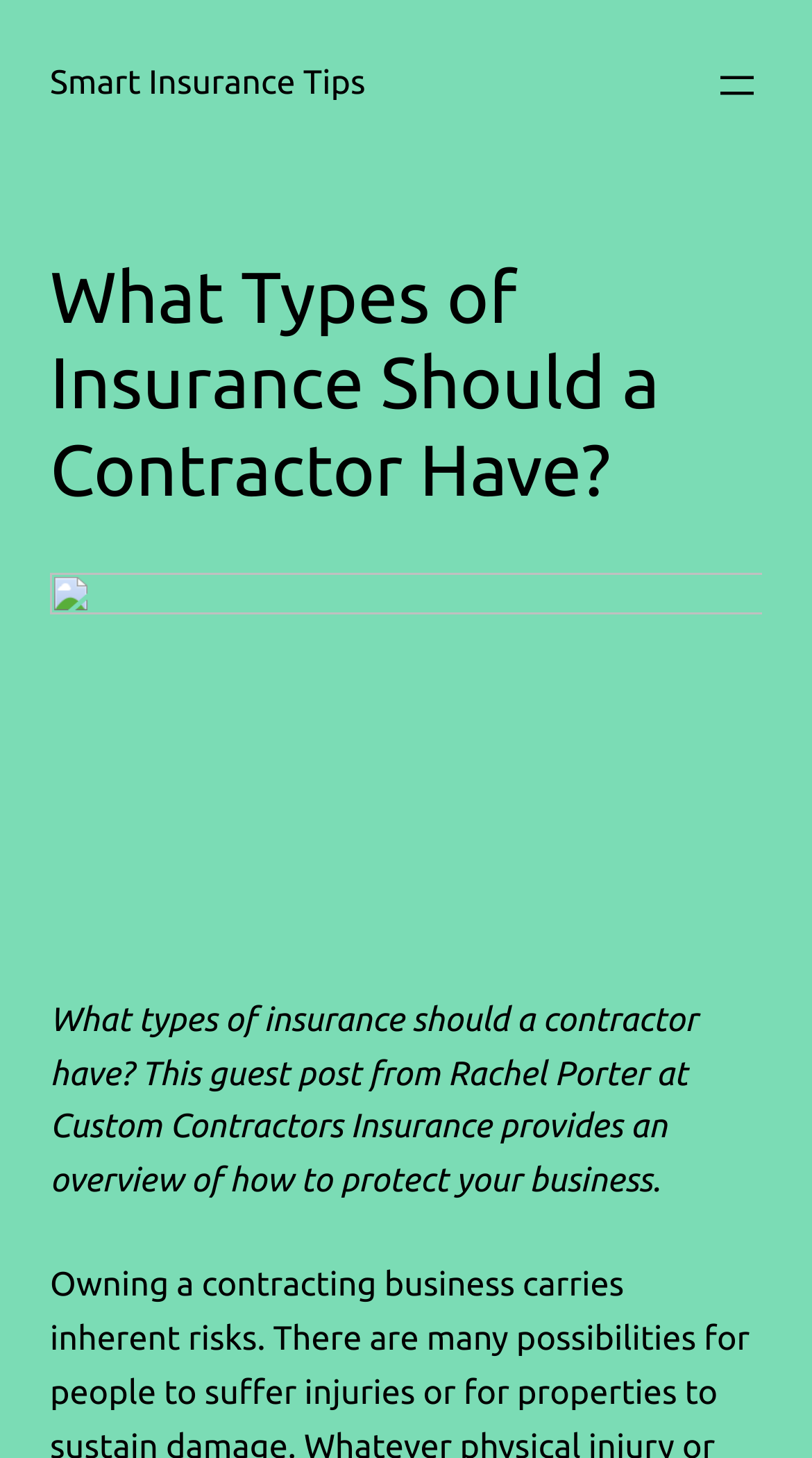Provide the bounding box coordinates of the HTML element this sentence describes: "Main Menu". The bounding box coordinates consist of four float numbers between 0 and 1, i.e., [left, top, right, bottom].

None